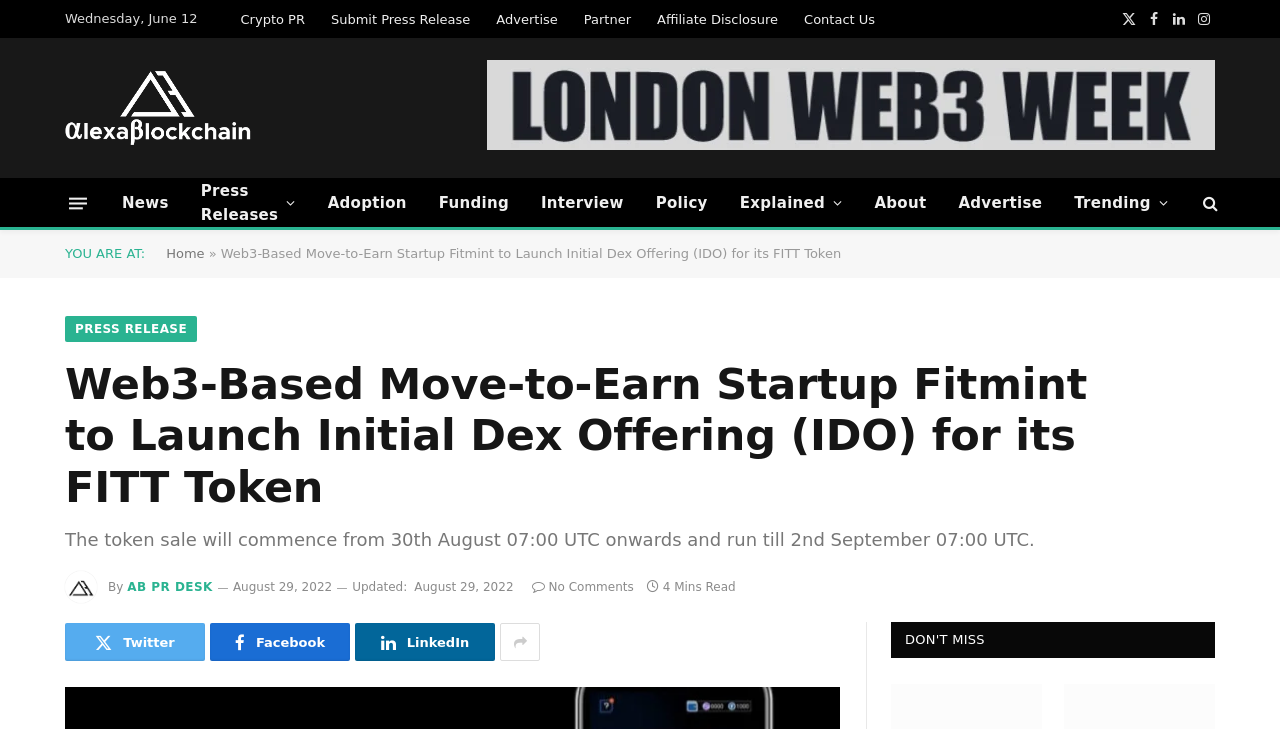Determine the bounding box coordinates of the clickable region to carry out the instruction: "Submit a press release".

[0.248, 0.0, 0.378, 0.052]